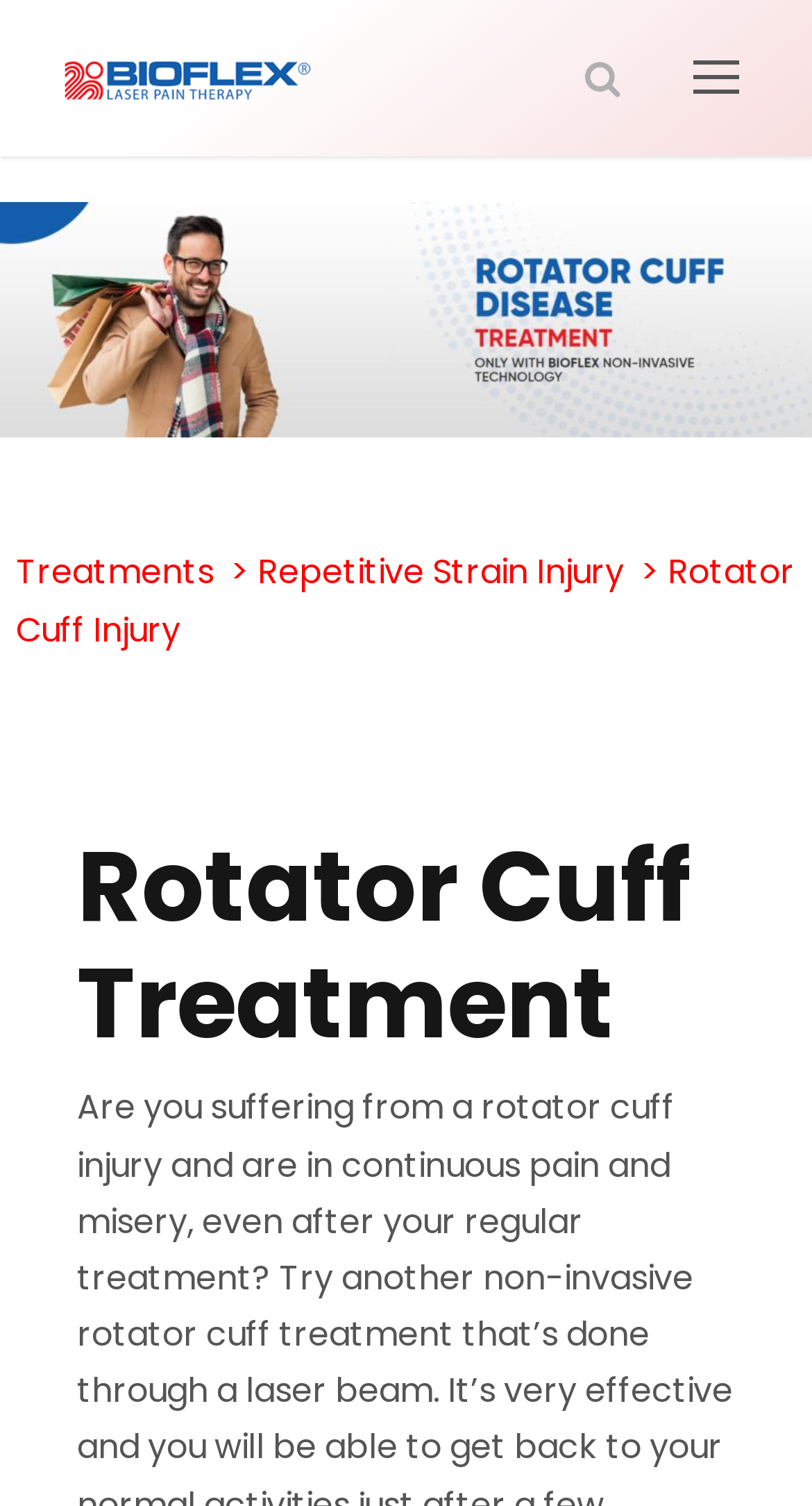Your task is to find and give the main heading text of the webpage.

Rotator Cuff Treatment